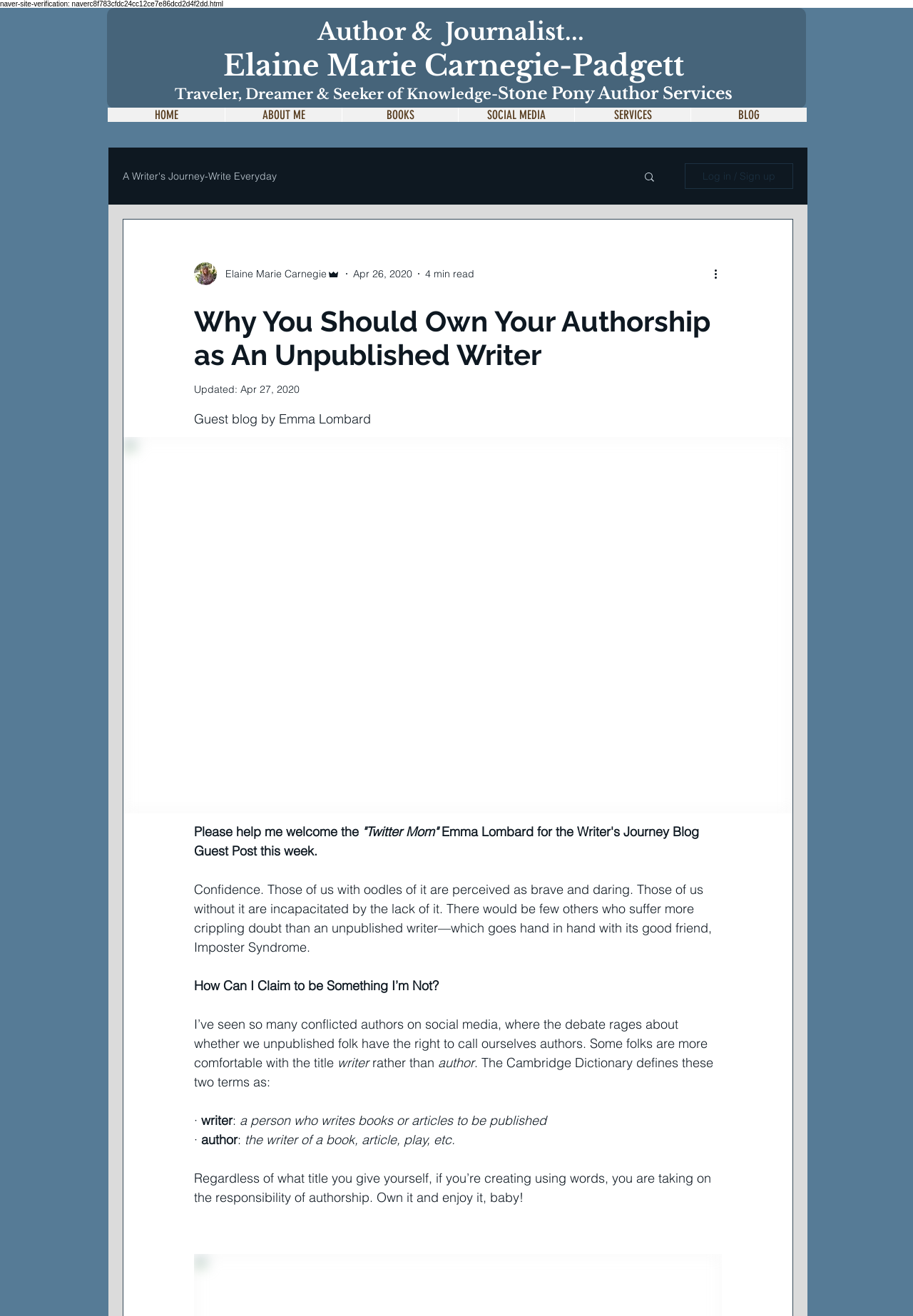Please find the bounding box coordinates of the clickable region needed to complete the following instruction: "Log in or sign up". The bounding box coordinates must consist of four float numbers between 0 and 1, i.e., [left, top, right, bottom].

[0.75, 0.124, 0.869, 0.144]